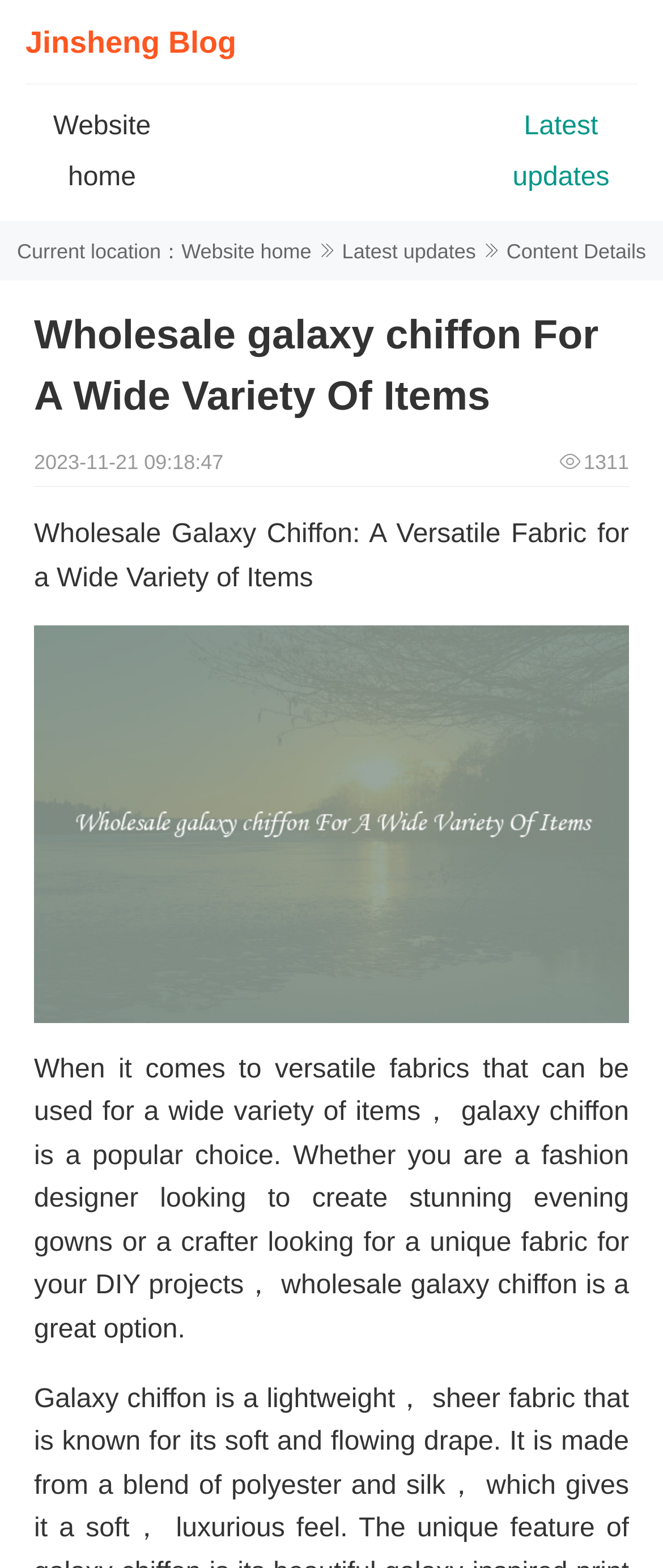Find the UI element described as: "π" and predict its bounding box coordinates. Ensure the coordinates are four float numbers between 0 and 1, [left, top, right, bottom].

None